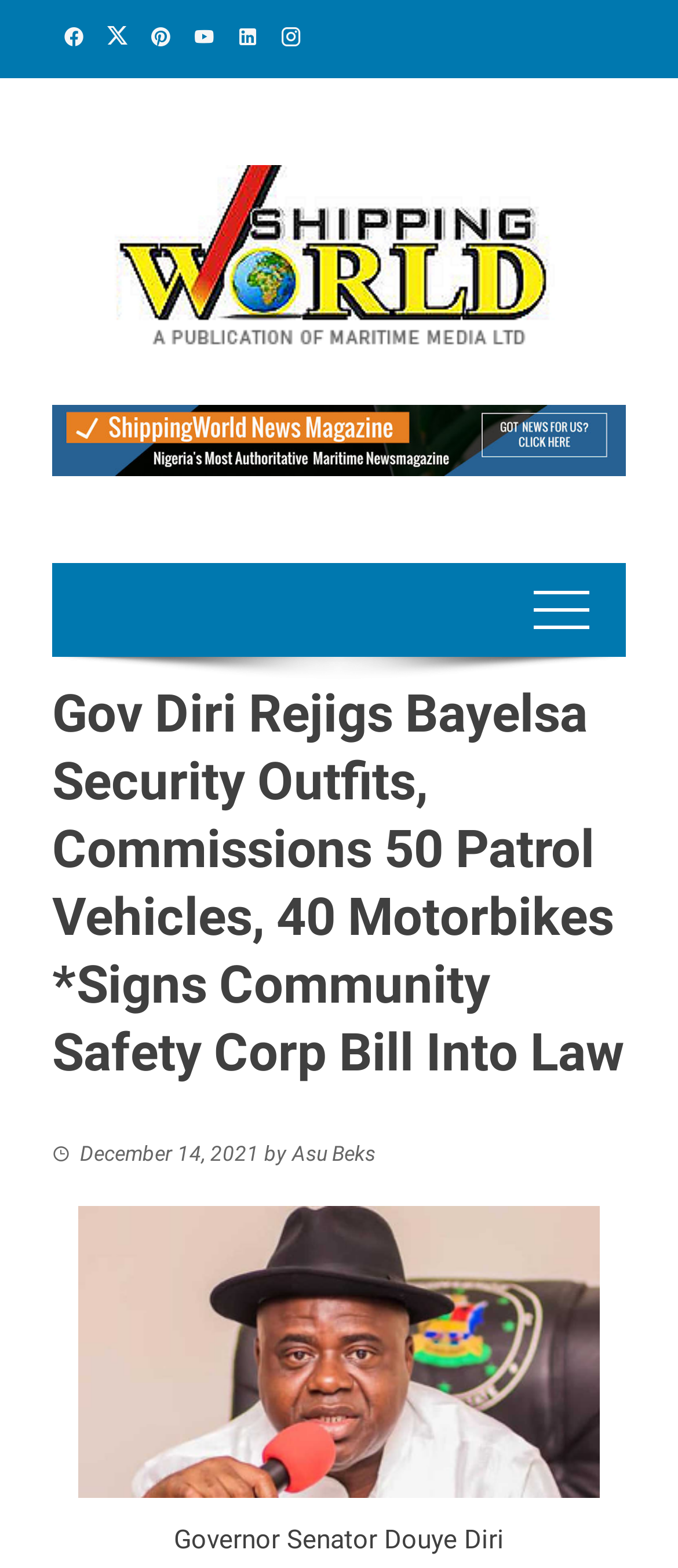Who is the author of the article?
Your answer should be a single word or phrase derived from the screenshot.

Asu Beks